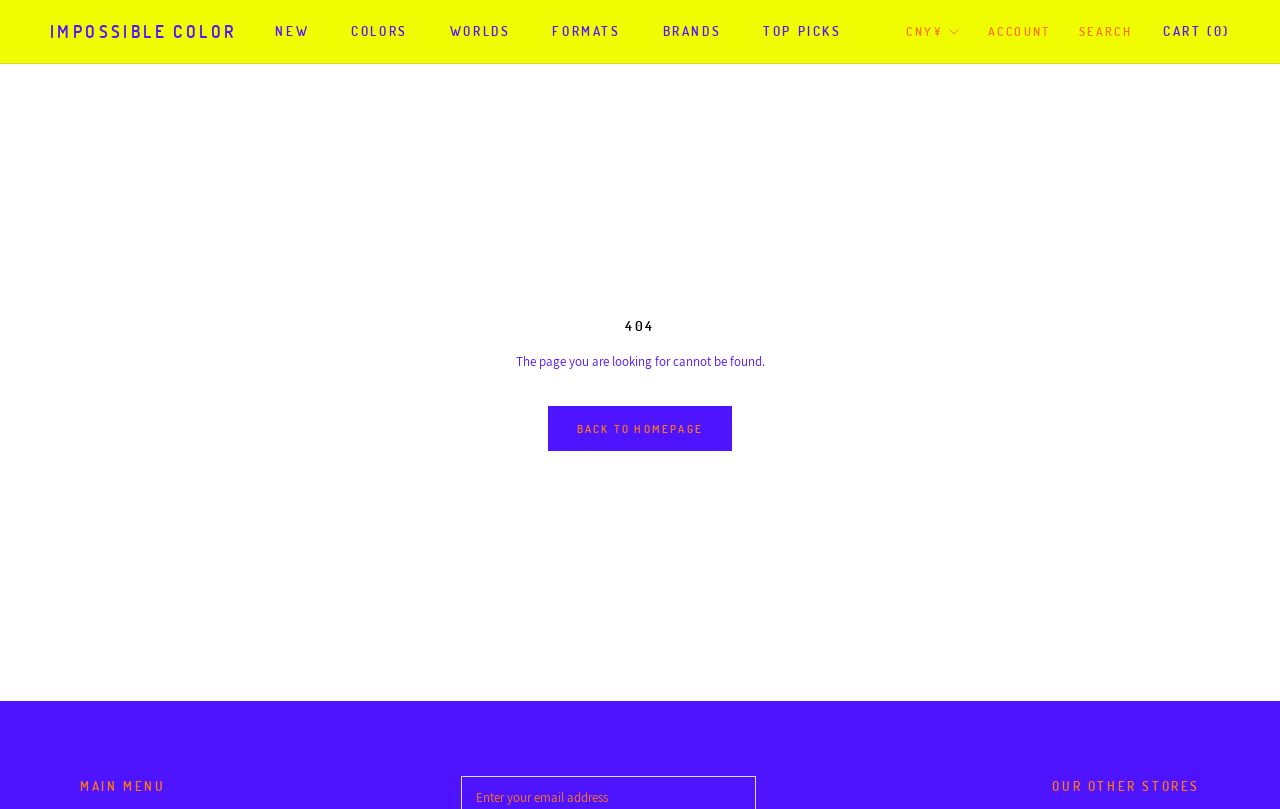Please find the bounding box coordinates of the section that needs to be clicked to achieve this instruction: "select CNY¥ currency".

[0.708, 0.025, 0.75, 0.054]